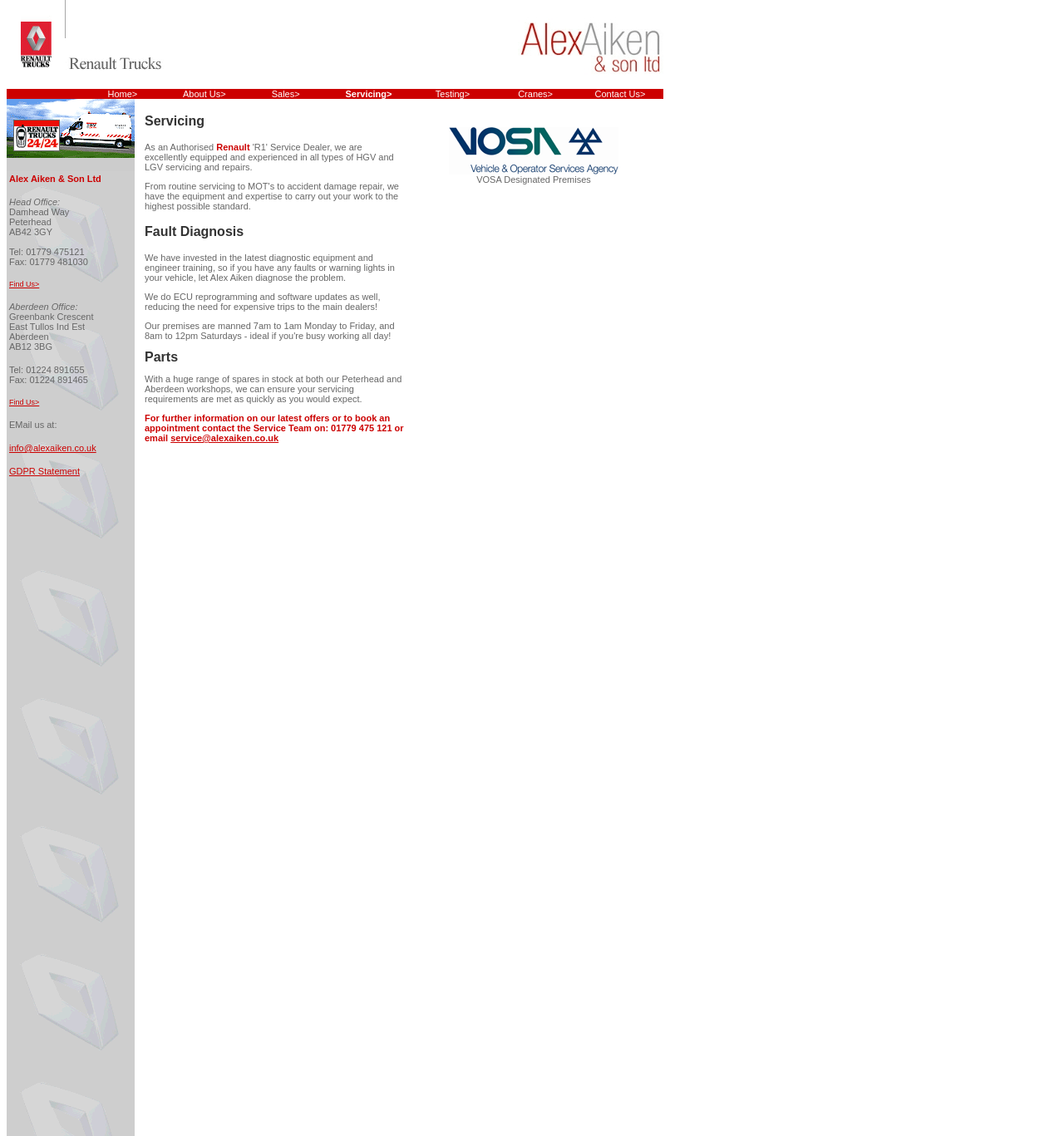Answer the following query with a single word or phrase:
What is the email address to contact the Service Team?

service@alexaiken.co.uk